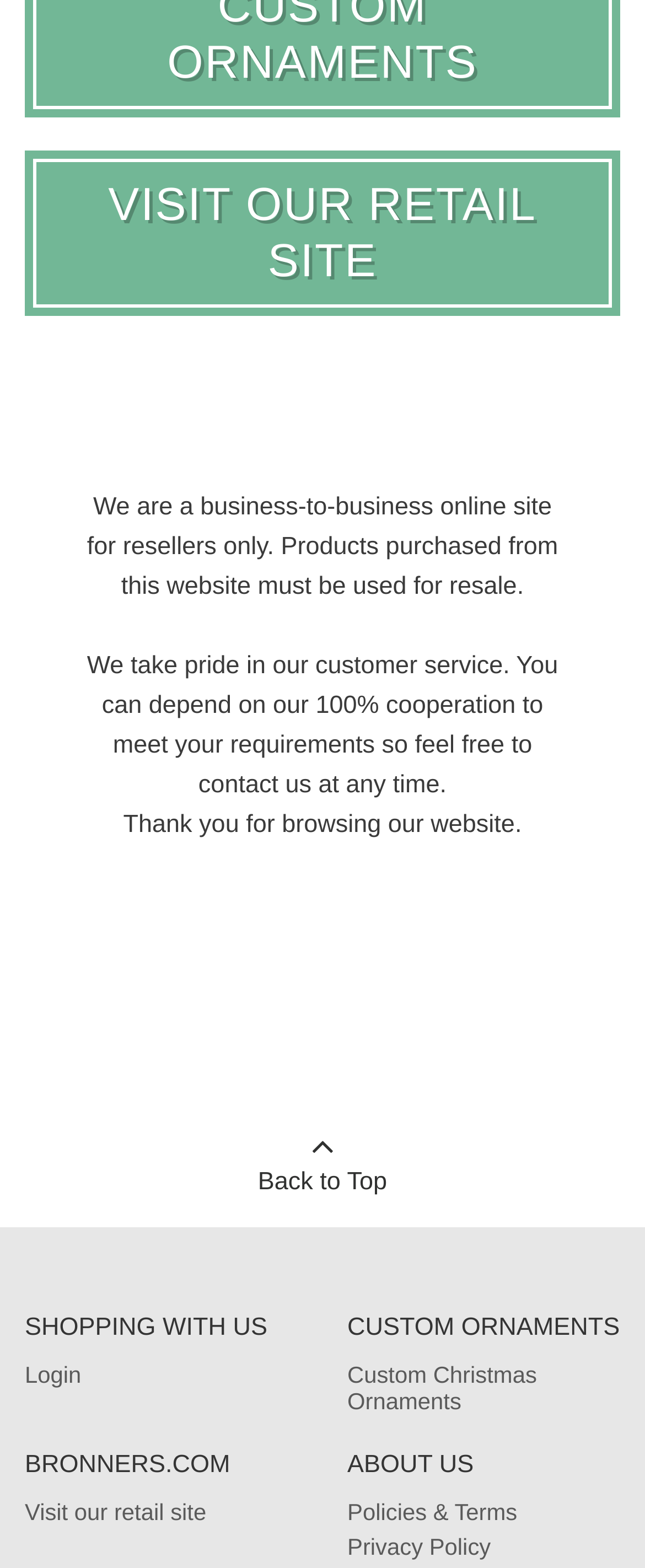Provide a thorough and detailed response to the question by examining the image: 
What is the name of the retail site?

The link 'Visit our retail site' is mentioned alongside the heading 'BRONNERS.COM', indicating that Bronners.com is the name of the retail site.